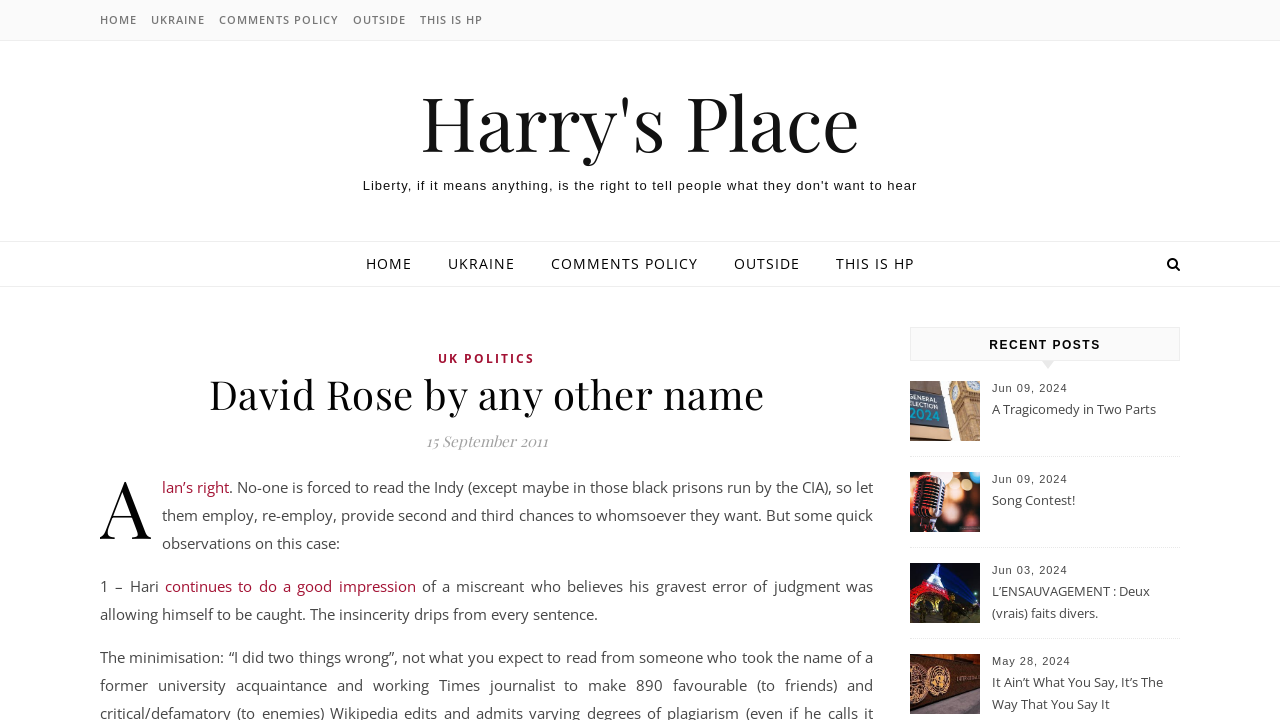Find the bounding box coordinates for the area that must be clicked to perform this action: "read recent posts".

[0.769, 0.456, 0.864, 0.5]